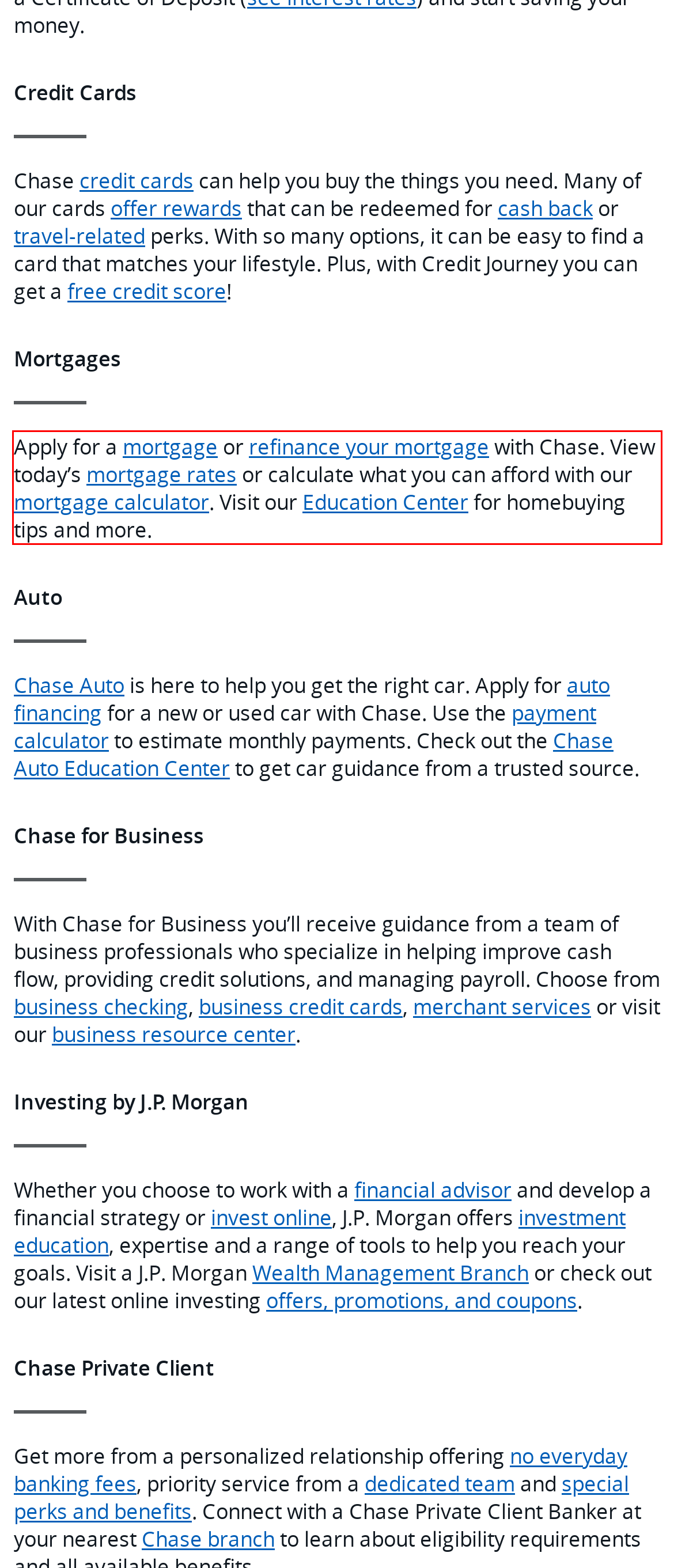Please analyze the screenshot of a webpage and extract the text content within the red bounding box using OCR.

Apply for a mortgage or refinance your mortgage with Chase. View today’s mortgage rates or calculate what you can afford with our mortgage calculator. Visit our Education Center for homebuying tips and more.